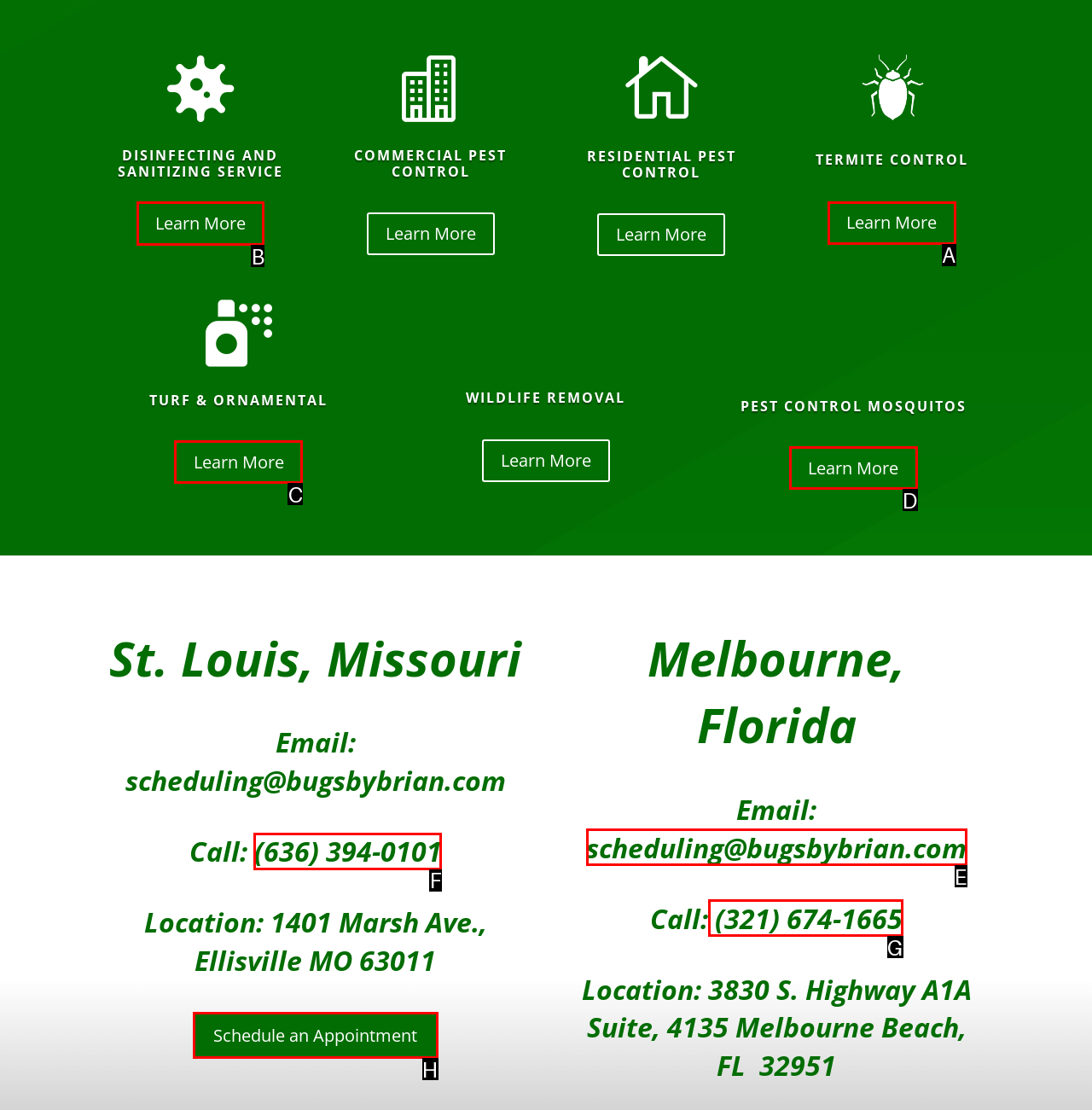Determine which HTML element to click for this task: Learn more about disinfecting and sanitizing service Provide the letter of the selected choice.

B